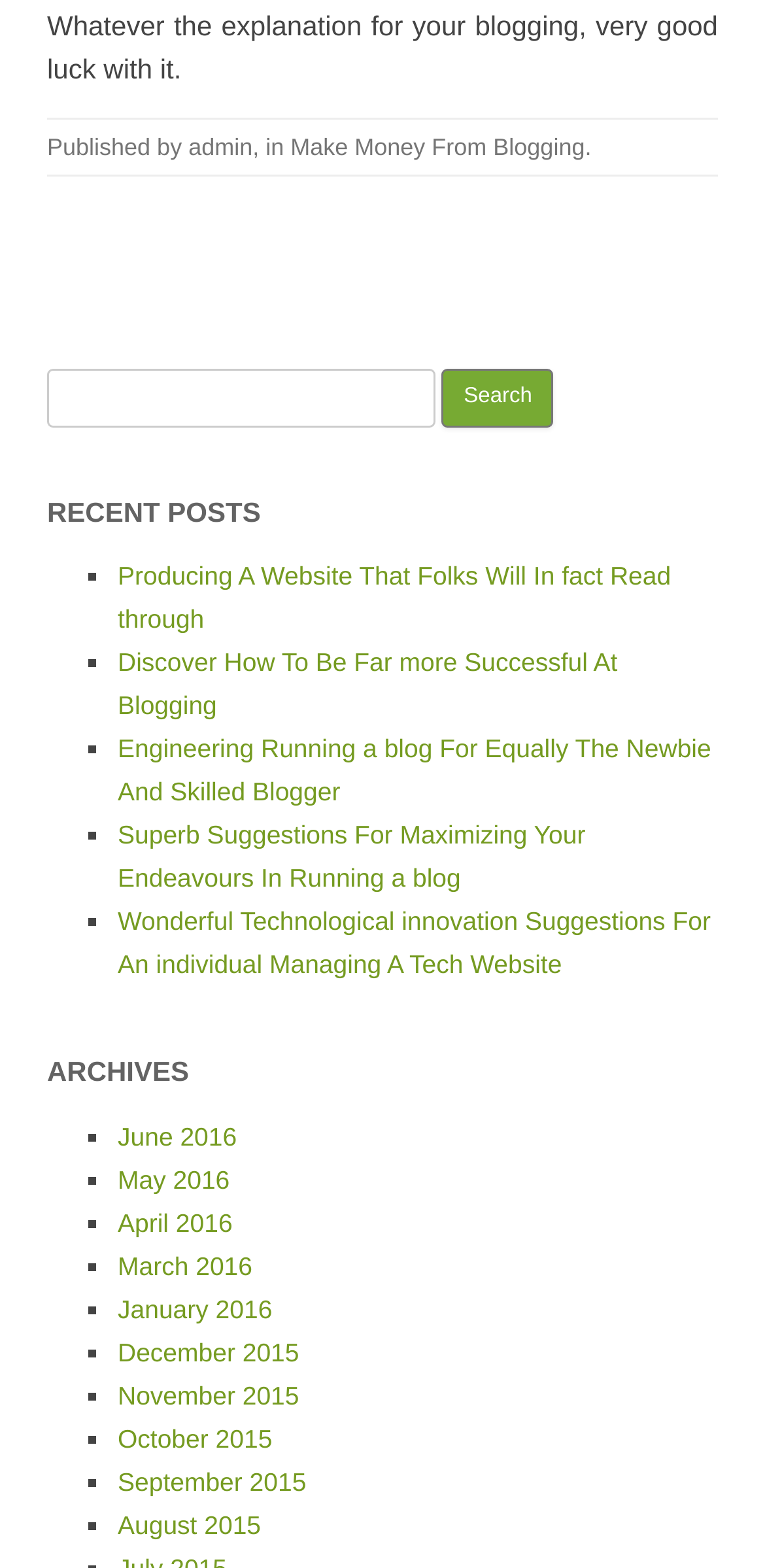Indicate the bounding box coordinates of the element that needs to be clicked to satisfy the following instruction: "Switch to English language". The coordinates should be four float numbers between 0 and 1, i.e., [left, top, right, bottom].

None